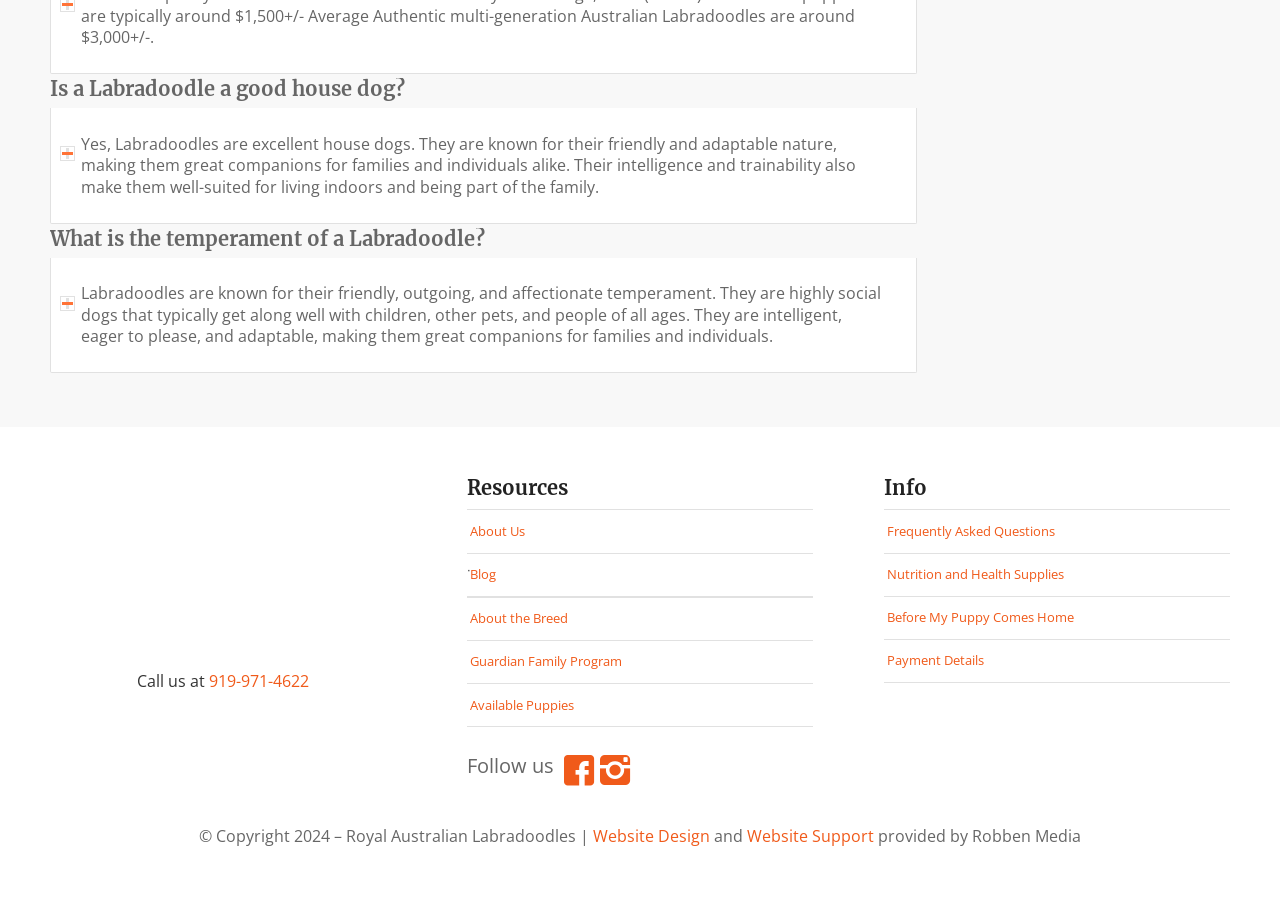Using the element description provided, determine the bounding box coordinates in the format (top-left x, top-left y, bottom-right x, bottom-right y). Ensure that all values are floating point numbers between 0 and 1. Element description: MINISTRY INTEREST FORM

None